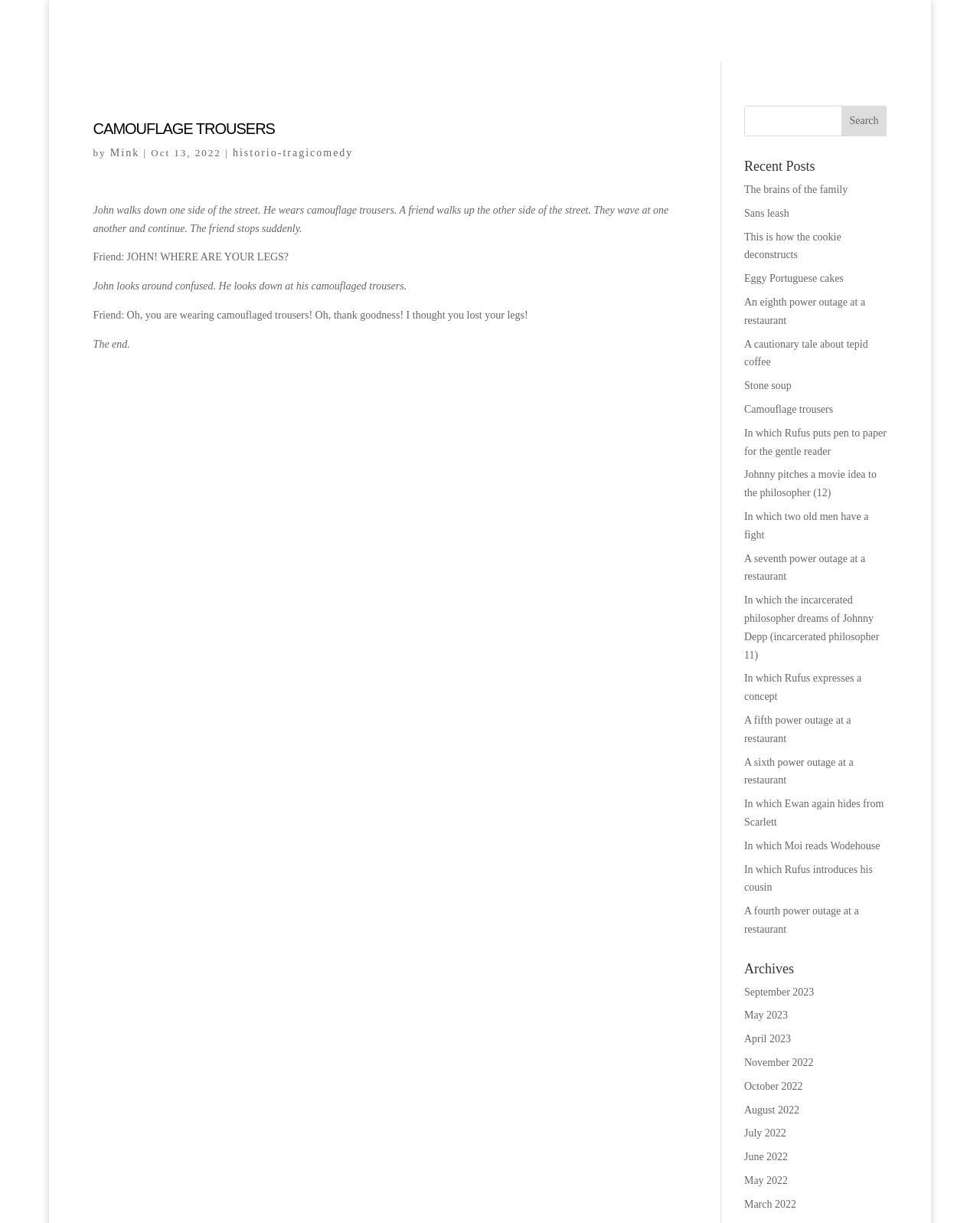Describe all the significant parts and information present on the webpage.

This webpage appears to be a blog or article page with a focus on a humorous story about camouflage trousers. At the top of the page, there is a heading "CAMOUFLAGE TROUSERS" followed by the author's name "Mink" and the date "Oct 13, 2022". Below this, there is a short story about John walking down the street wearing camouflage trousers, and his friend's reaction to it.

To the right of the article, there is a search bar with a button labeled "Search". Below the search bar, there is a section titled "Recent Posts" with a list of 15 links to other articles or stories. These links are arranged in a vertical column and appear to be a list of recent posts on the blog.

Further down the page, there is a section titled "Archives" with a list of 9 links to archived posts, organized by month and year. These links are also arranged in a vertical column and appear to be a list of archived posts on the blog.

Overall, the webpage has a simple and clean layout, with a focus on the main article and easy access to other posts and archives on the blog.